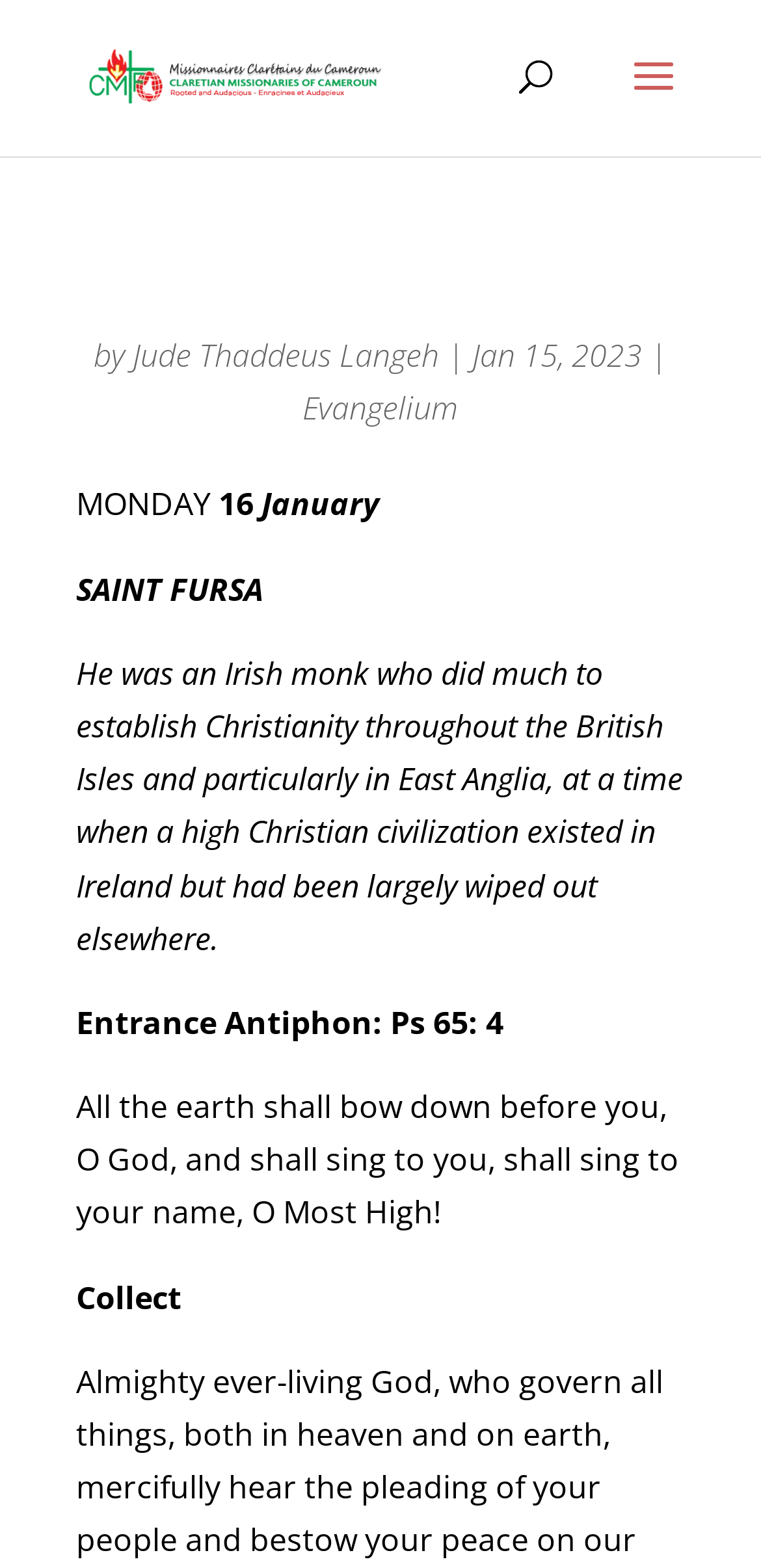What is the date of the saint's day?
Answer the question with a single word or phrase, referring to the image.

16 January